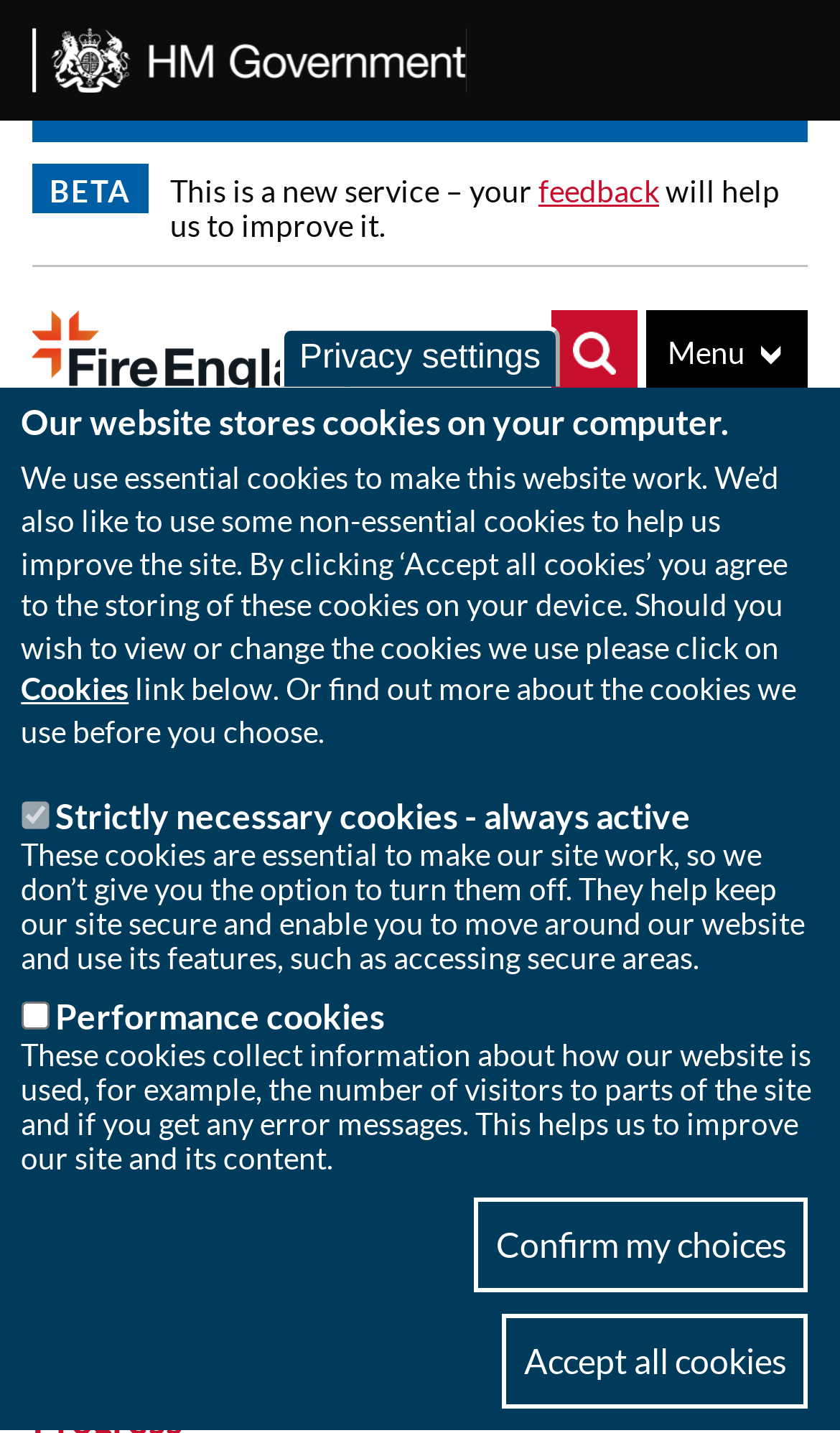Find the bounding box coordinates for the UI element whose description is: "Accept all cookies". The coordinates should be four float numbers between 0 and 1, in the format [left, top, right, bottom].

[0.598, 0.917, 0.962, 0.983]